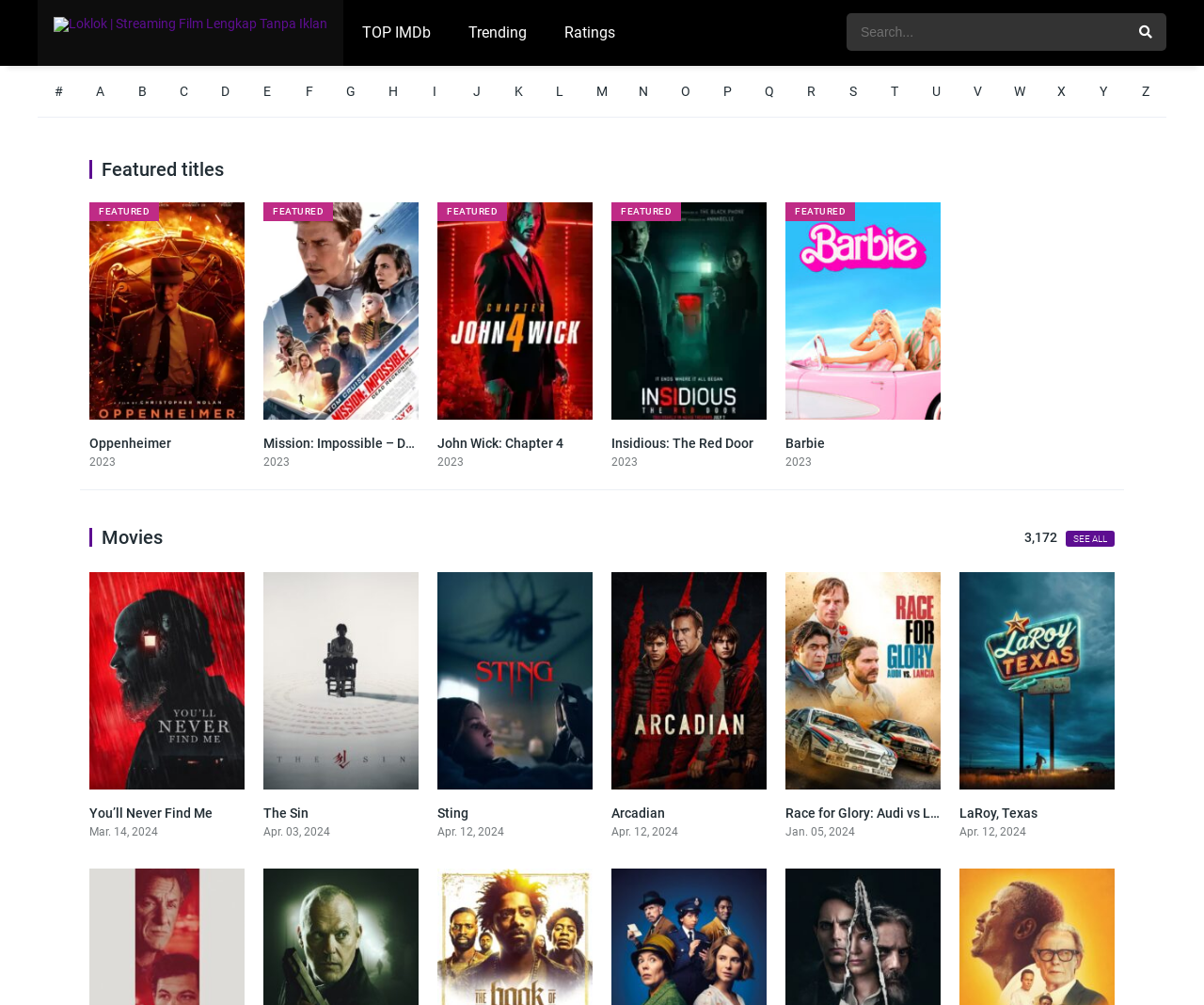Refer to the image and answer the question with as much detail as possible: Can users search for movies on this website?

I found a textbox element with the placeholder text 'Search...' and a button element with a search icon, indicating that users can search for movies on this website.